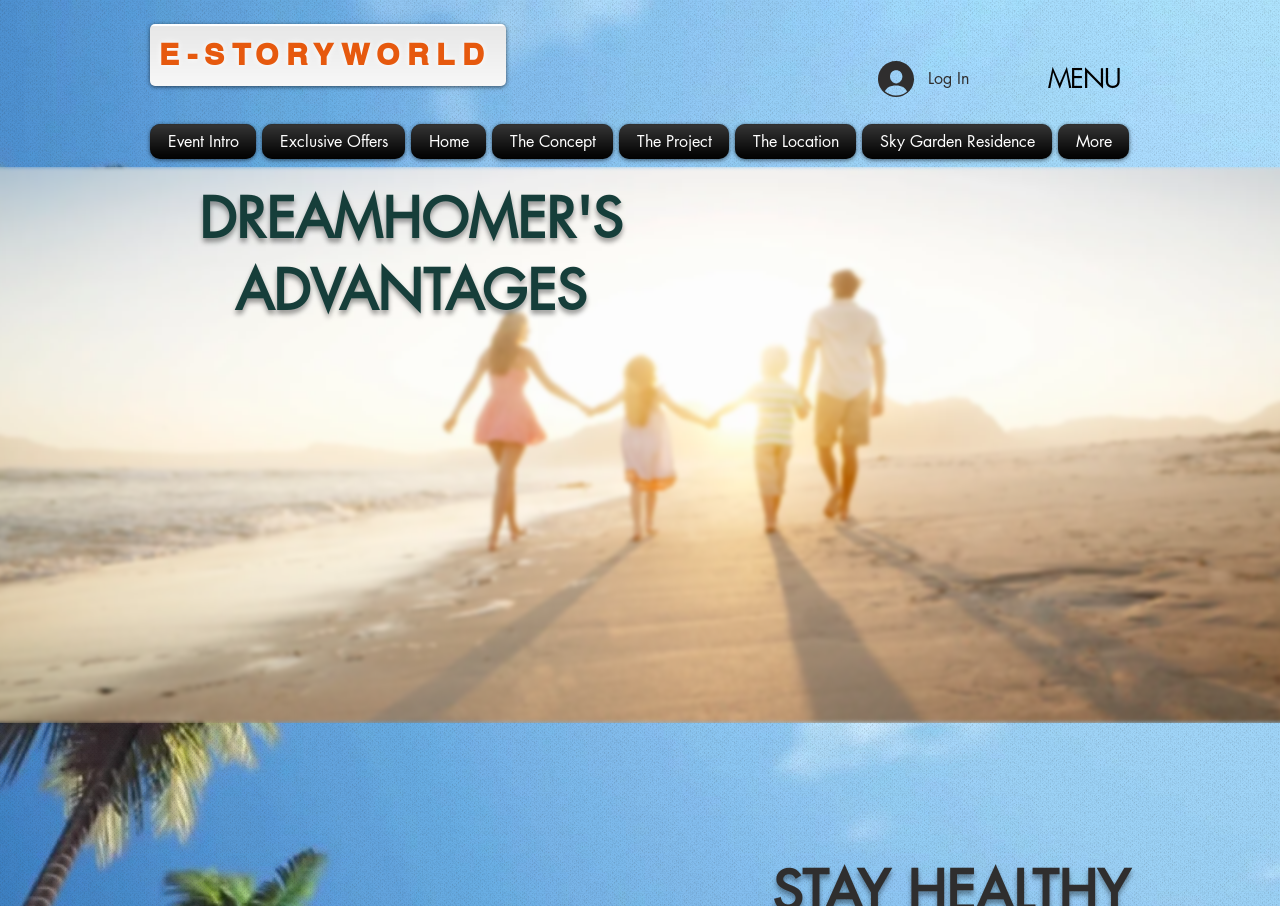Answer the question below using just one word or a short phrase: 
What is the purpose of the 'Log In' button?

To log in